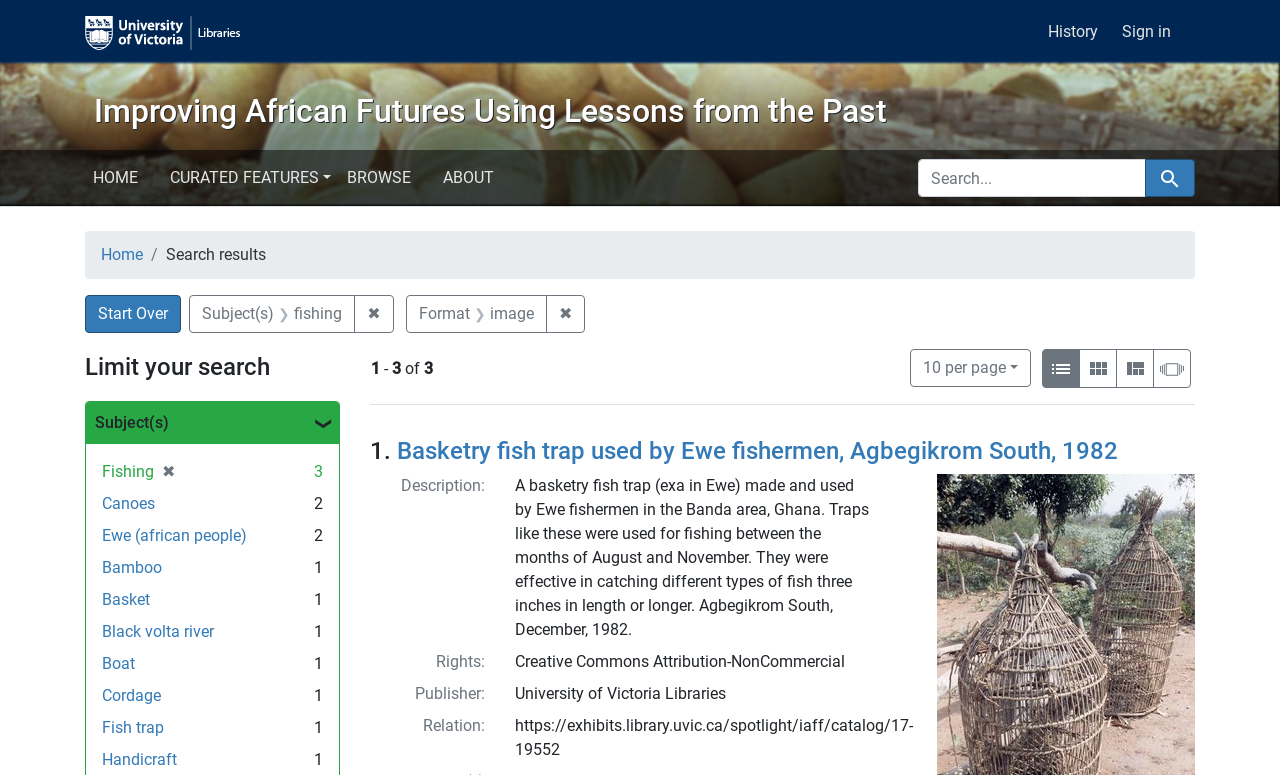Respond to the following question using a concise word or phrase: 
How many search results are displayed per page?

10